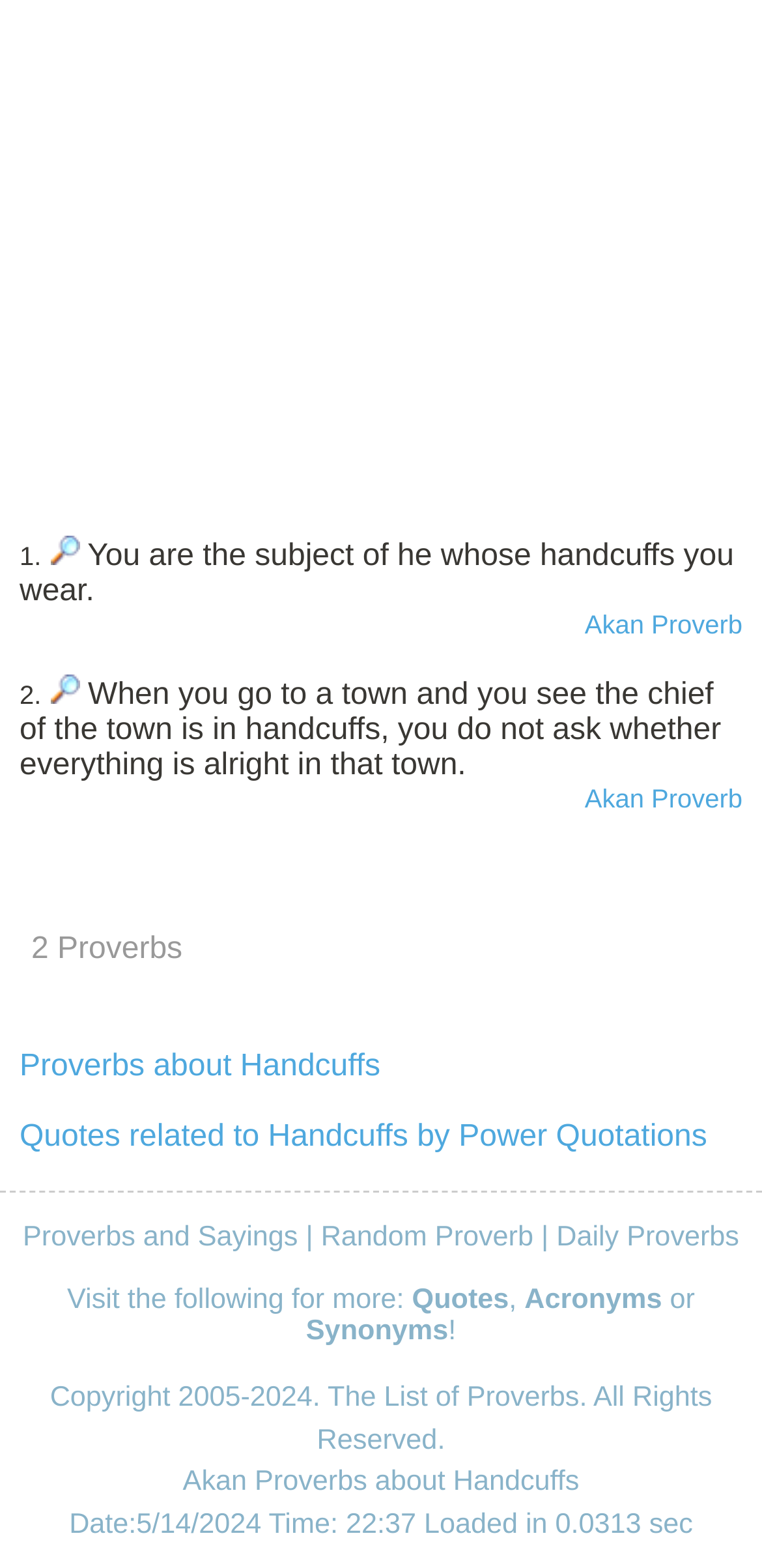Provide the bounding box coordinates for the specified HTML element described in this description: "Acronyms". The coordinates should be four float numbers ranging from 0 to 1, in the format [left, top, right, bottom].

[0.688, 0.819, 0.869, 0.839]